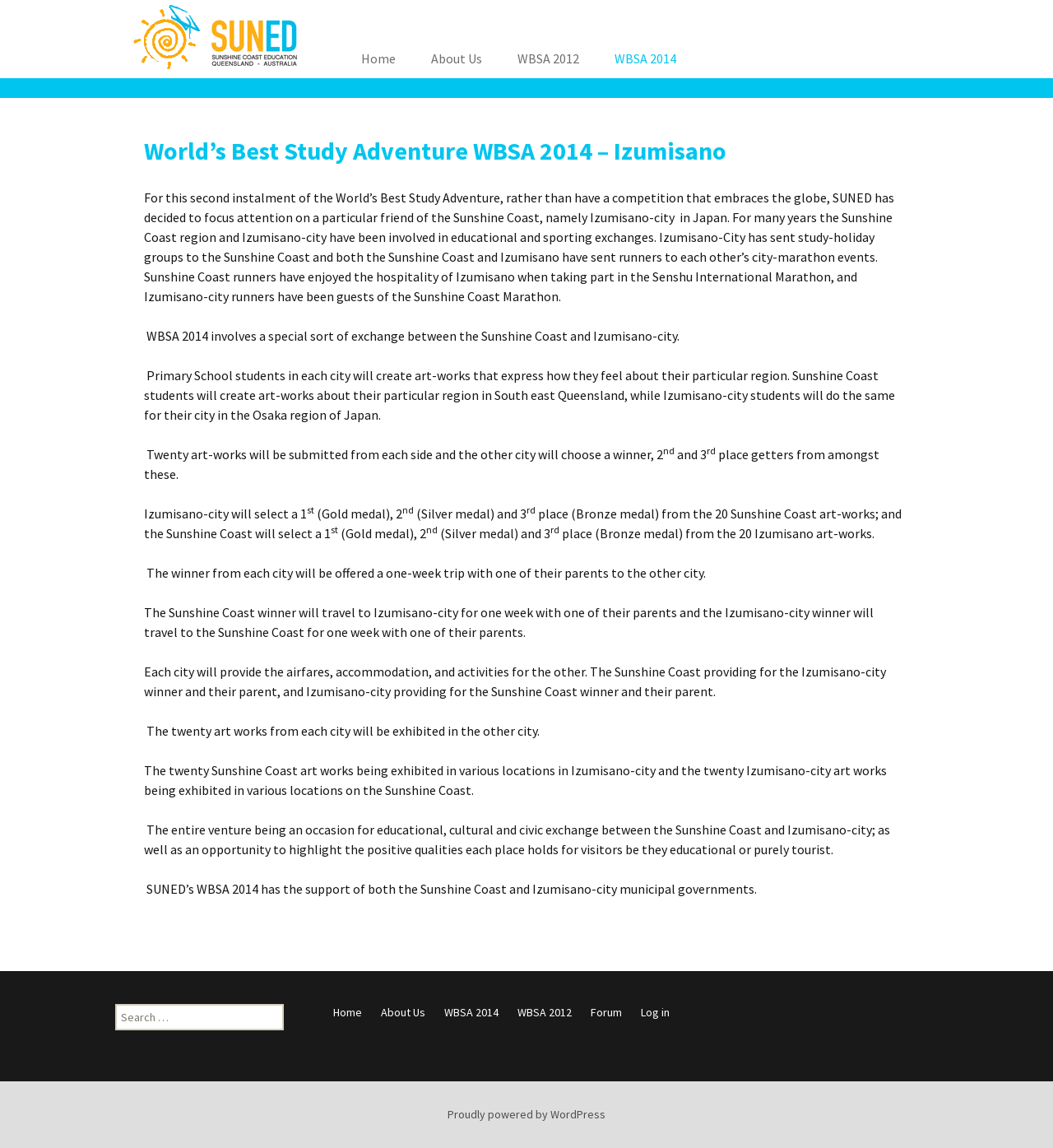Please specify the bounding box coordinates of the region to click in order to perform the following instruction: "explore academic programs".

None